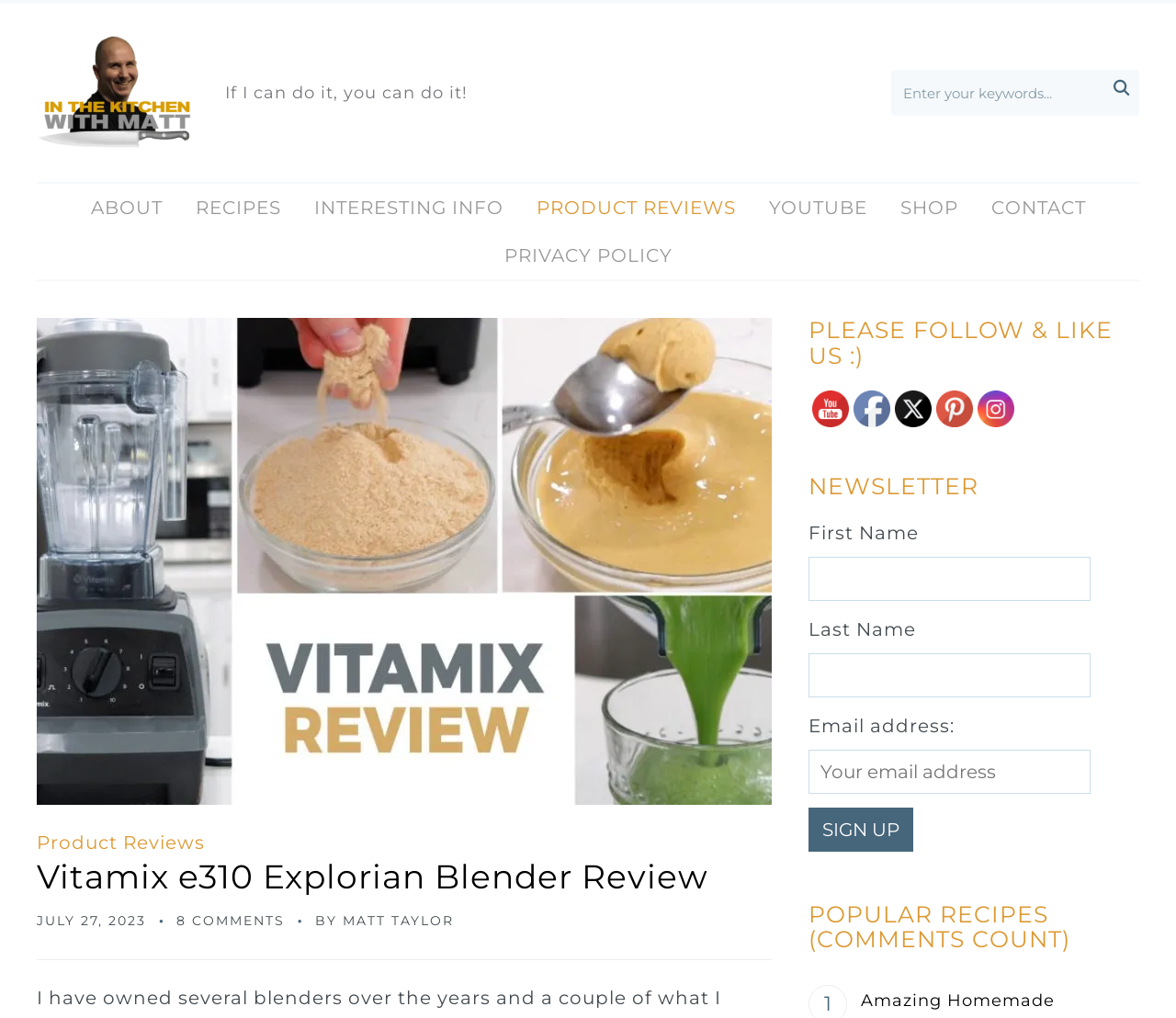Using the information in the image, give a comprehensive answer to the question: 
What is the name of the blender being reviewed?

The name of the blender being reviewed can be found in the heading 'Vitamix e310 Explorian Blender Review' which is located at the top of the webpage.